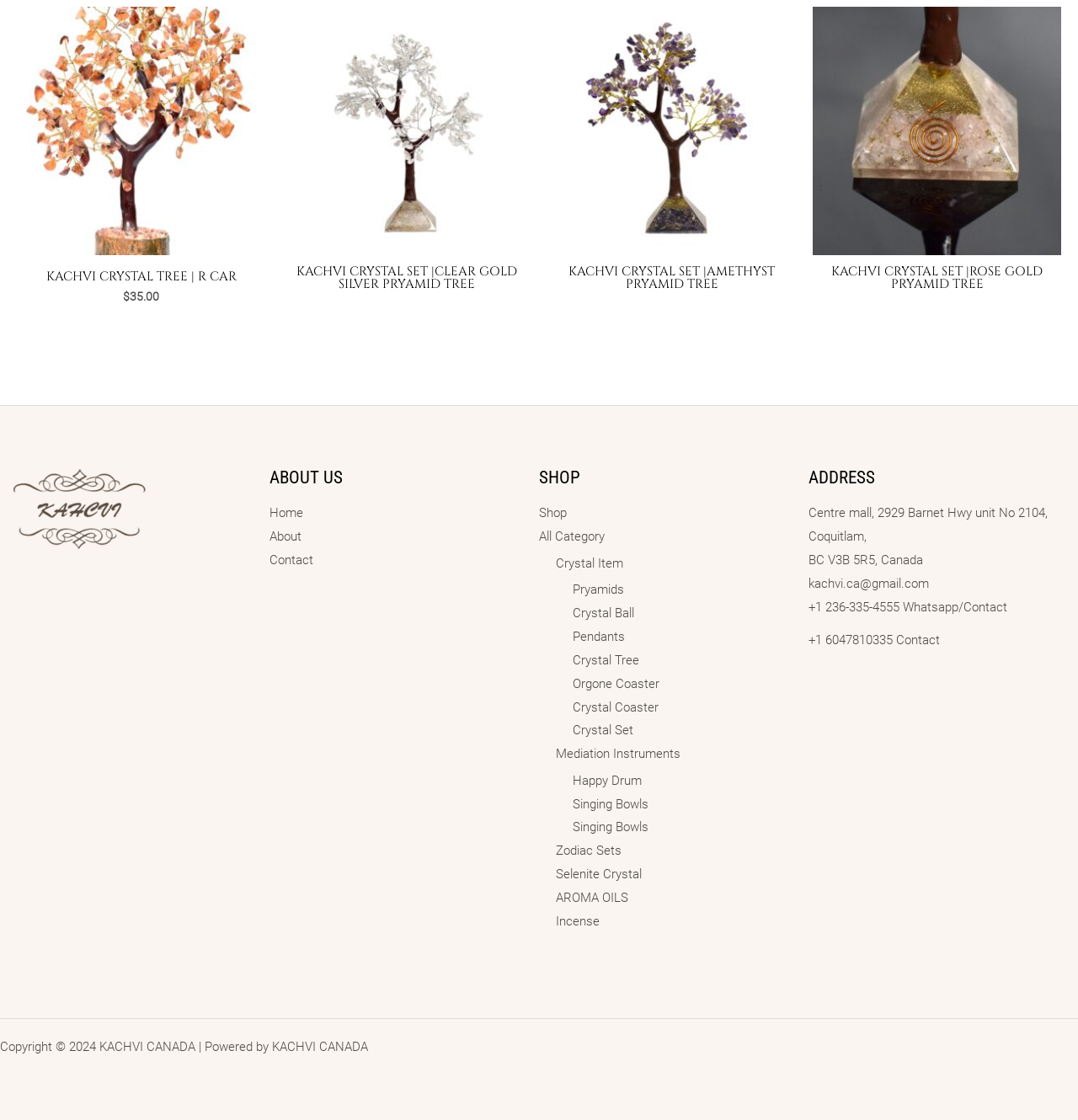Predict the bounding box of the UI element based on this description: "Crystal Coaster".

[0.531, 0.624, 0.611, 0.638]